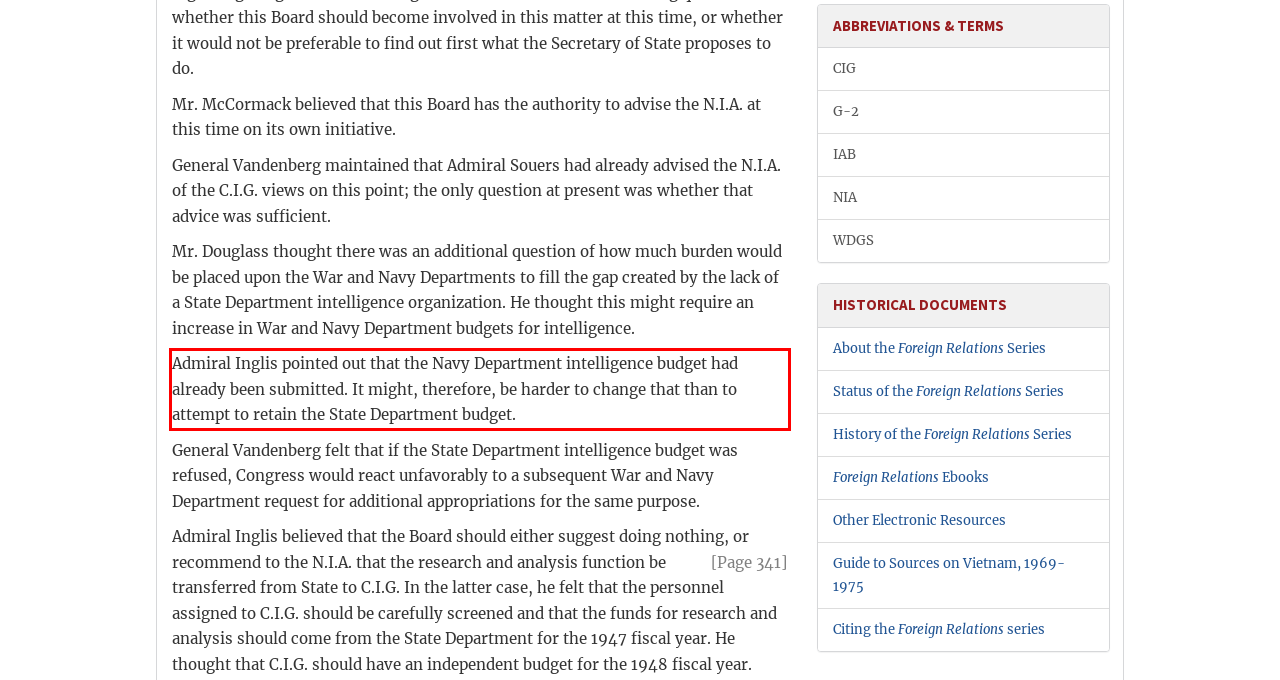There is a screenshot of a webpage with a red bounding box around a UI element. Please use OCR to extract the text within the red bounding box.

Admiral Inglis pointed out that the Navy Department intelligence budget had already been submitted. It might, therefore, be harder to change that than to attempt to retain the State Department budget.